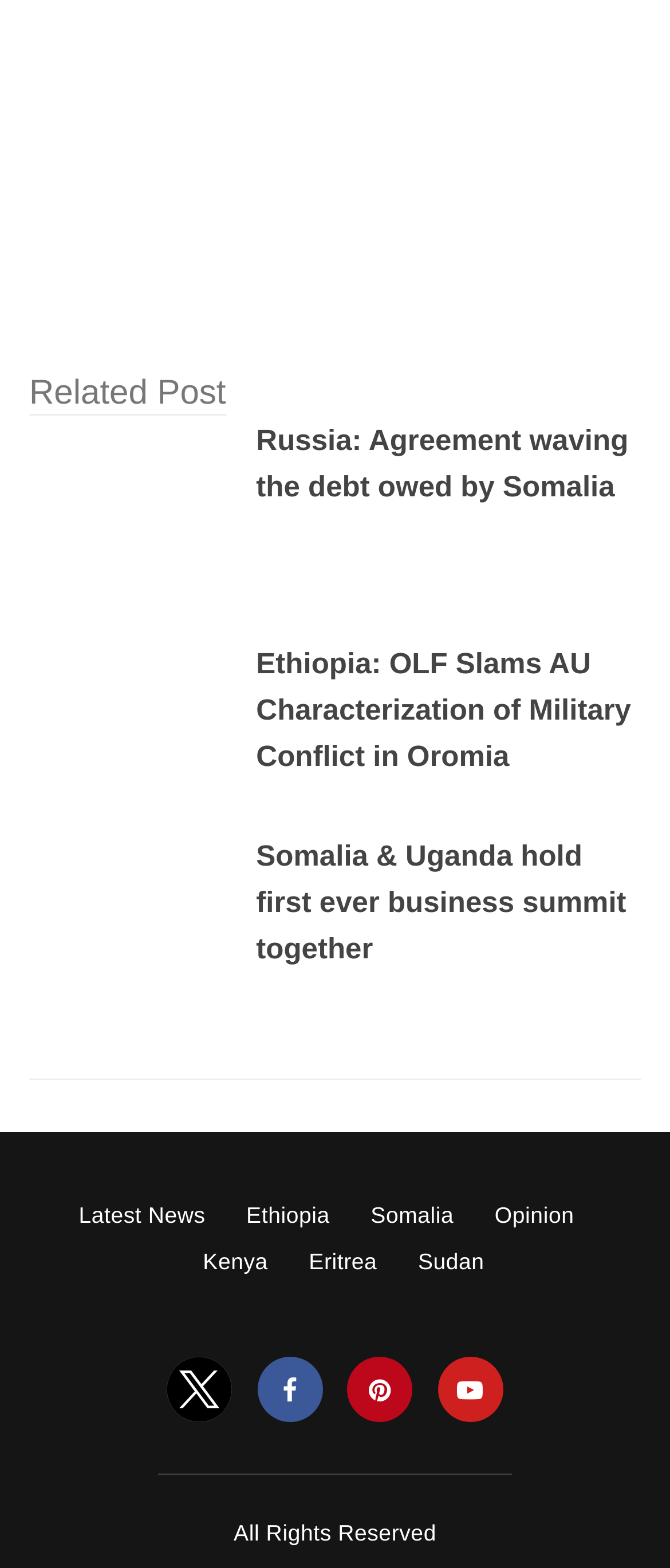From the screenshot, find the bounding box of the UI element matching this description: "title="youtube profile"". Supply the bounding box coordinates in the form [left, top, right, bottom], each a float between 0 and 1.

[0.653, 0.879, 0.75, 0.895]